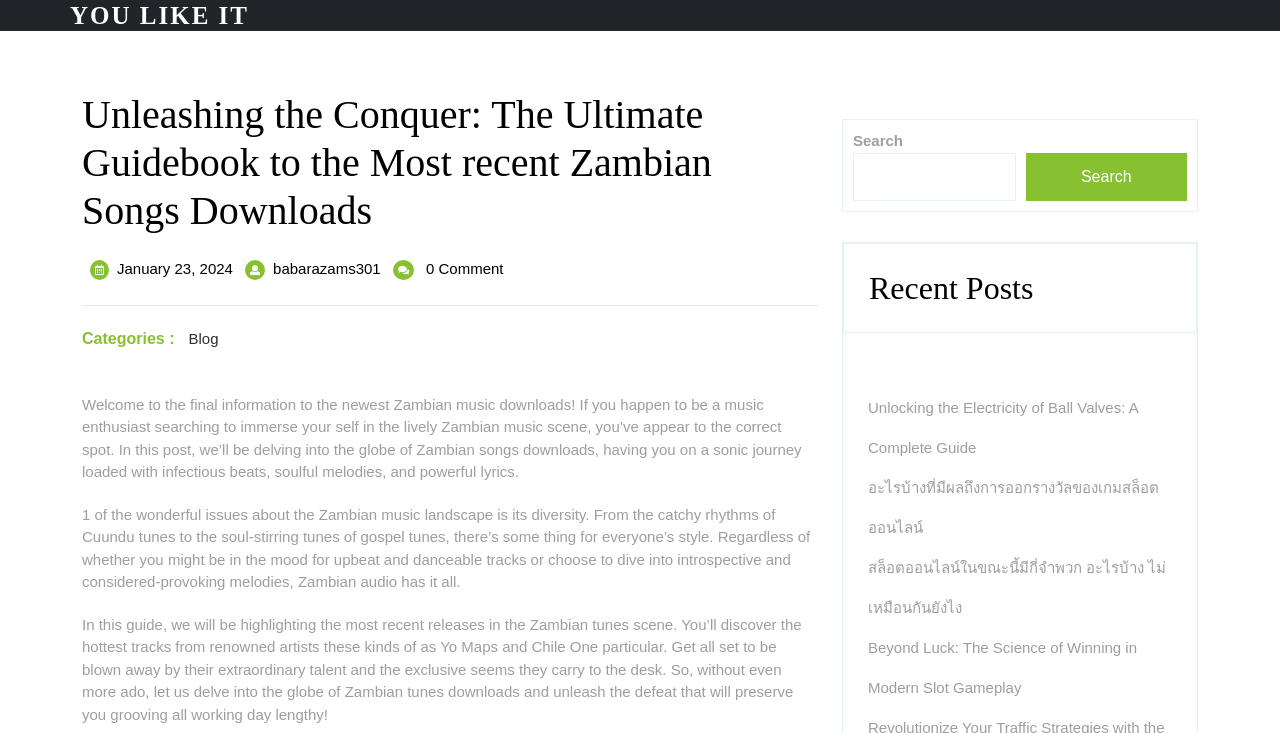Identify the bounding box of the UI element that matches this description: "สล็อตออนไลน์ในขณะนี้มีกี่จำพวก อะไรบ้าง ไม่เหมือนกันยังไง".

[0.678, 0.763, 0.911, 0.841]